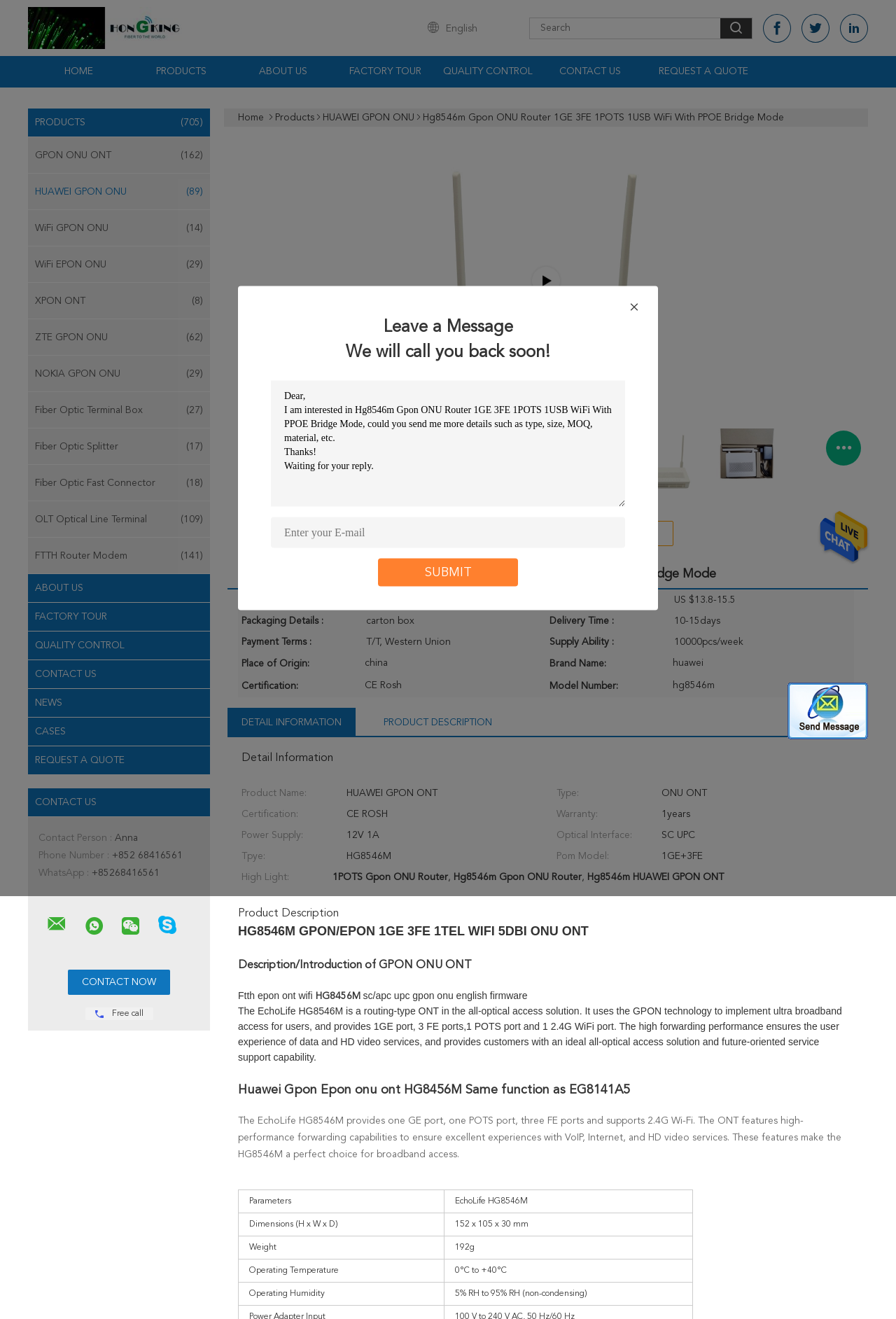Bounding box coordinates are specified in the format (top-left x, top-left y, bottom-right x, bottom-right y). All values are floating point numbers bounded between 0 and 1. Please provide the bounding box coordinate of the region this sentence describes: Fiber Optic Splitter(17)

[0.031, 0.333, 0.234, 0.344]